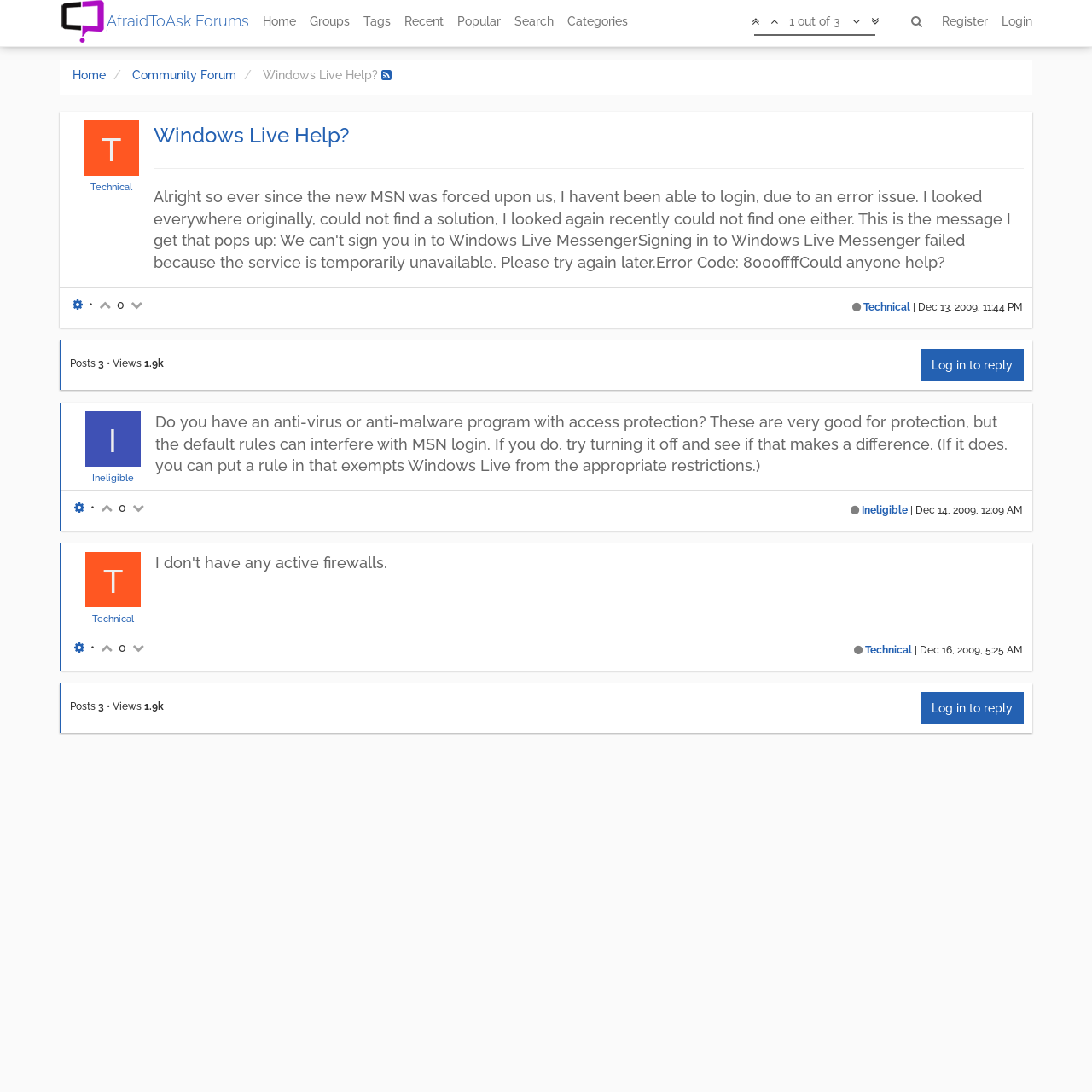Create a detailed narrative of the webpage’s visual and textual elements.

This webpage is a forum discussion page titled "Windows Live Help?" on the AfraidToAsk Forums. At the top, there is a navigation bar with links to "Home", "Groups", "Tags", "Recent", "Popular", "Search", and "Categories". On the right side of the navigation bar, there is a search box with a search button and a "Register" and "Login" link.

Below the navigation bar, there is a heading that reads "Windows Live Help?" followed by a separator line. The main content of the page is a discussion thread with multiple posts. Each post has a heading with the title "Windows Live Help?" and a separator line below it. The posts are arranged in a vertical layout, with the most recent post at the top.

Each post has a set of icons and links on the top right corner, including a "Technical" label, a timestamp, and a set of icons for editing and deleting the post. Below the icons, there is a block of text that contains the post content. The post content includes a mixture of plain text and links.

On the right side of each post, there are statistics about the post, including the number of posts, views, and a "Log in to reply" link. There are also links to the user's profile and a set of icons for rating the post.

The page has a total of three posts, each with a similar layout and content. The posts are spaced evenly apart, with a small gap between each post. Overall, the page has a clean and simple layout, with a focus on the discussion thread and the post content.